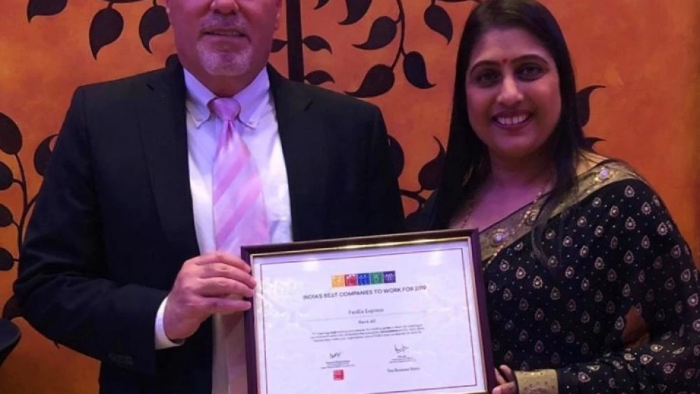Offer a detailed explanation of what is depicted in the image.

The image depicts two professionals proudly holding an award certificate that recognizes FedEx Express as one of India's Best Places to Work for 2019. The individual on the left, wearing a suit and a pink tie, stands alongside a woman dressed in a traditional black and gold outfit. They are positioned against a vibrant backdrop adorned with artistic leaf patterns, which adds a warm and celebratory atmosphere to the moment. The certificate prominently displays the title “India's Best Companies to Work For 2019,” symbolizing the achievement and commitment of FedEx Express to creating a positive work environment. This accolade highlights the company's dedication to excellence and employee satisfaction.